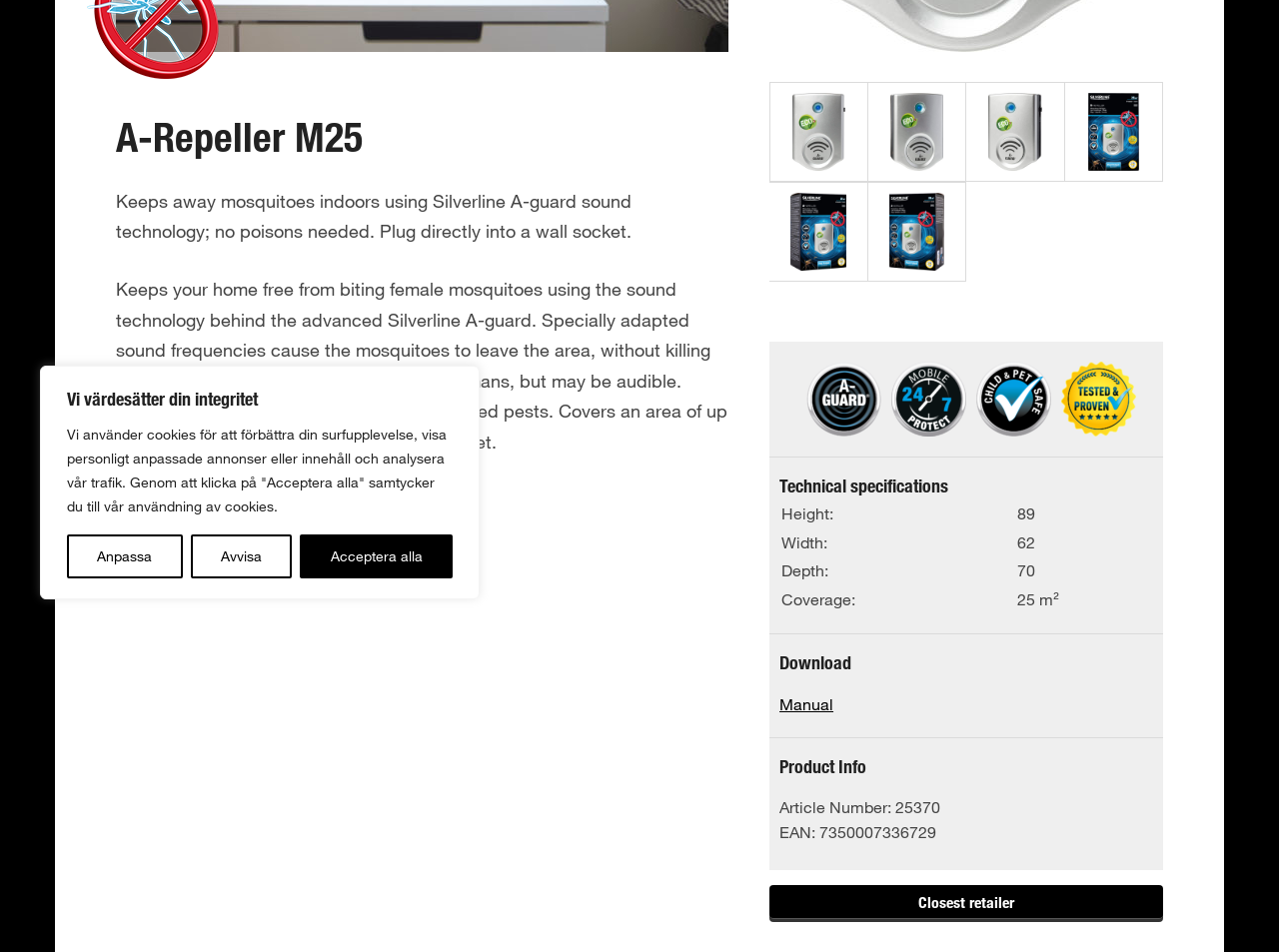Find the bounding box of the UI element described as follows: "Closest retailer".

[0.602, 0.93, 0.91, 0.966]